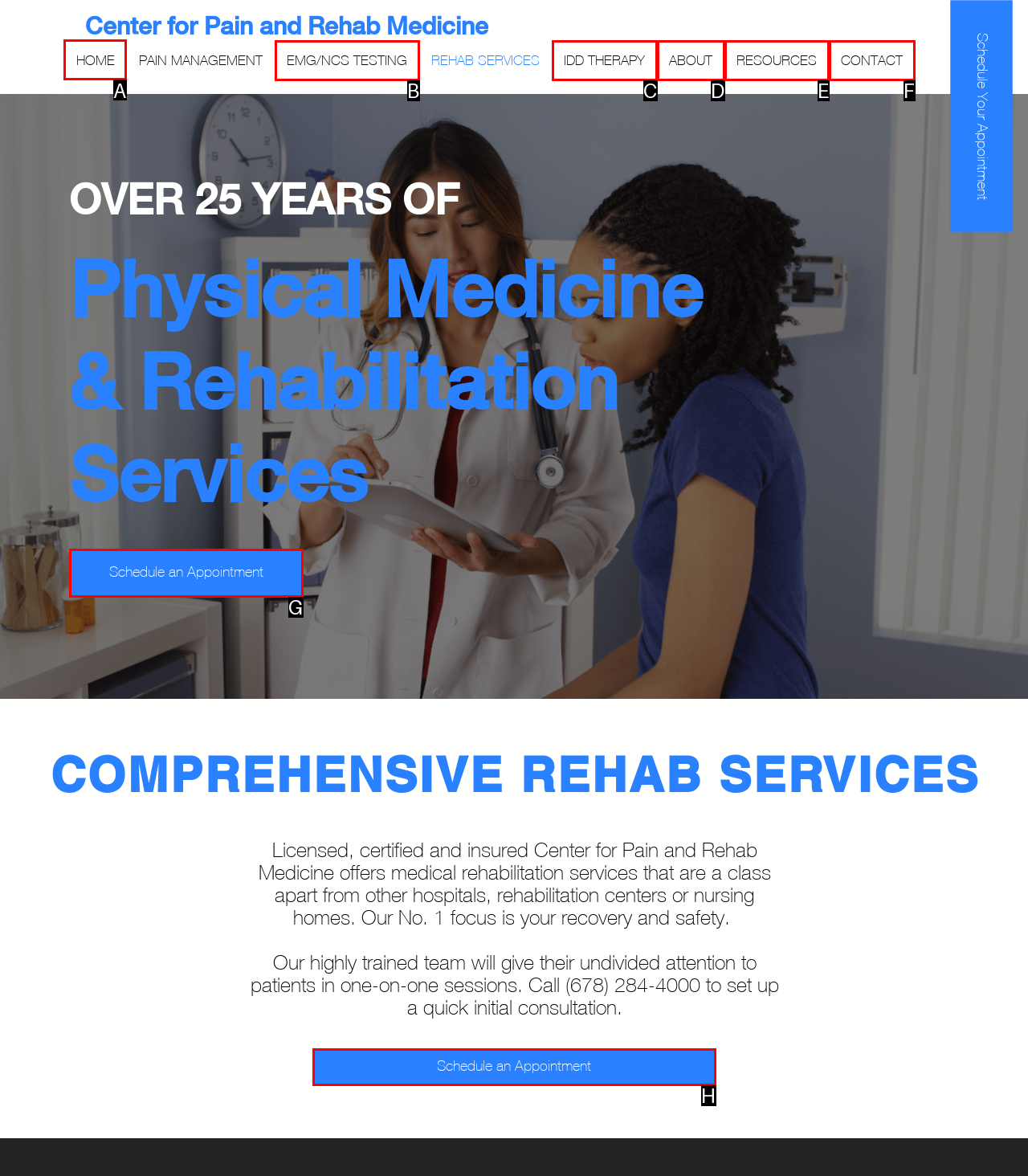Determine the letter of the UI element that you need to click to perform the task: Click HOME.
Provide your answer with the appropriate option's letter.

A